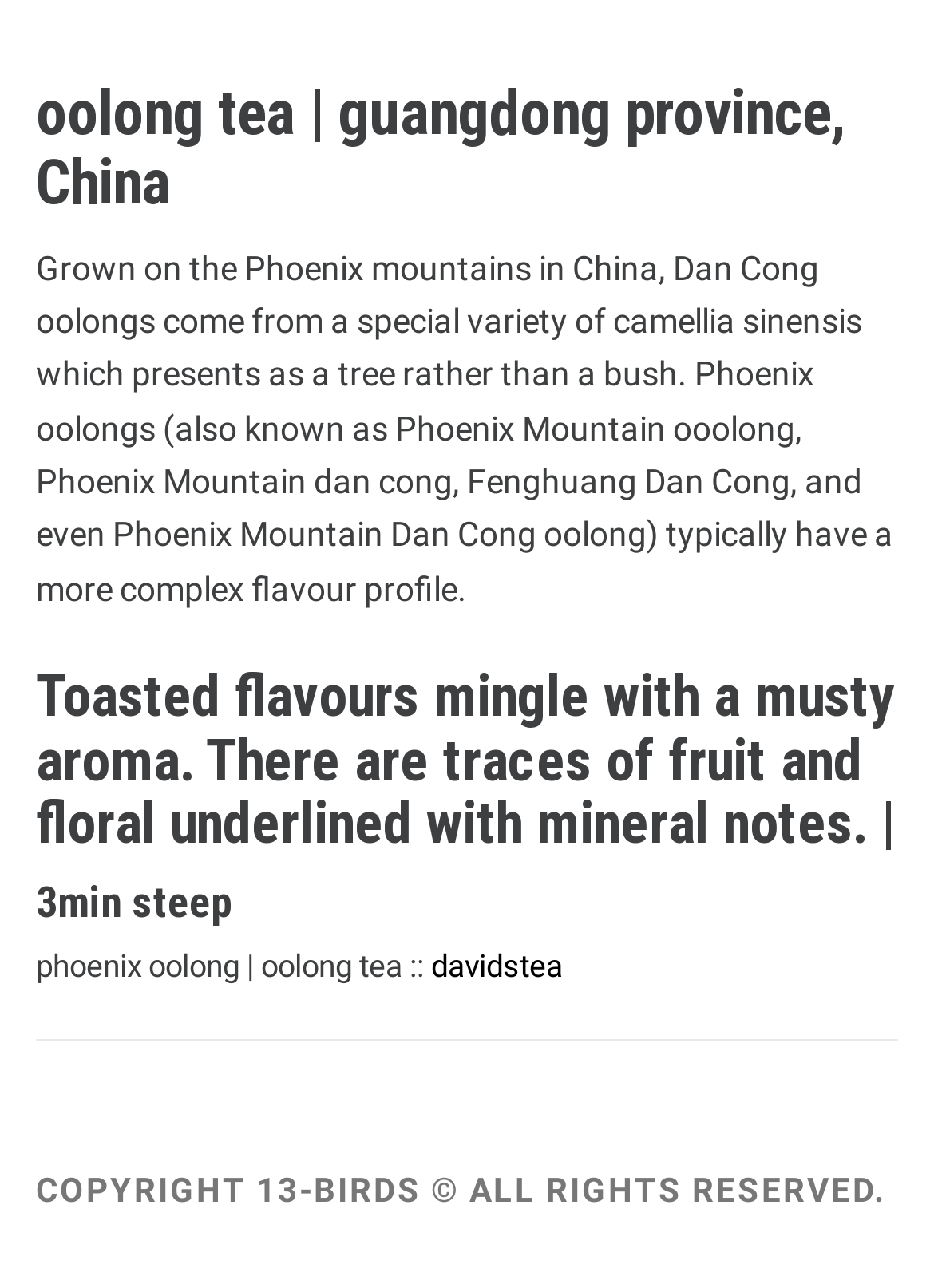Examine the image carefully and respond to the question with a detailed answer: 
What is the flavor profile of Phoenix oolongs?

The webpage describes the flavor profile of Phoenix oolongs as complex, with toasted flavors mingling with a musty aroma, and traces of fruit and floral underlined with mineral notes.